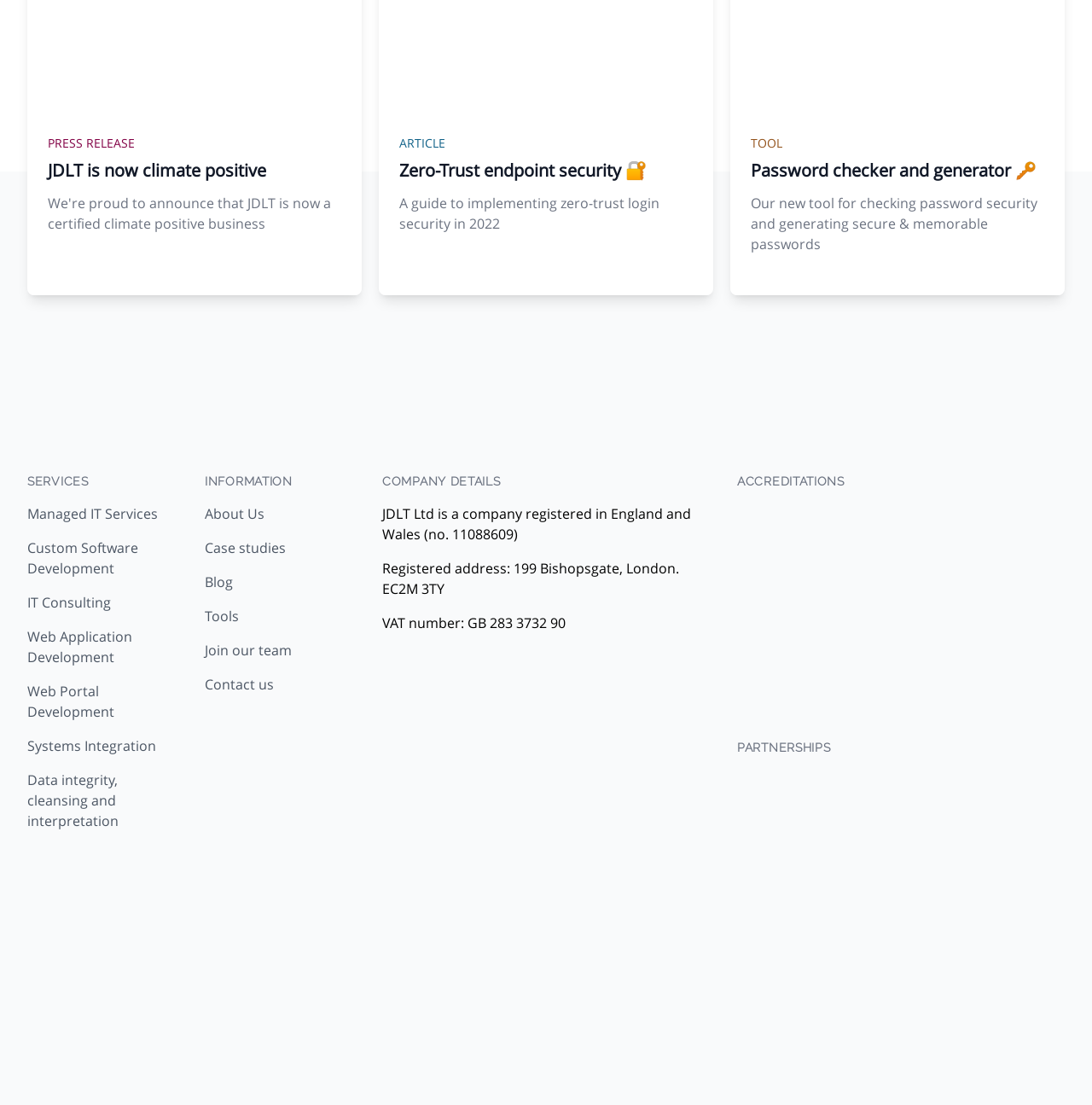Please find the bounding box coordinates in the format (top-left x, top-left y, bottom-right x, bottom-right y) for the given element description. Ensure the coordinates are floating point numbers between 0 and 1. Description: Blog

[0.188, 0.518, 0.213, 0.535]